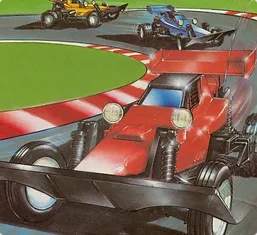How many remote-controlled cars are in the scene?
Can you provide a detailed and comprehensive answer to the question?

The illustration showcases a dynamic racing scene with three remote-controlled cars navigating a winding track, which is explicitly stated in the caption.